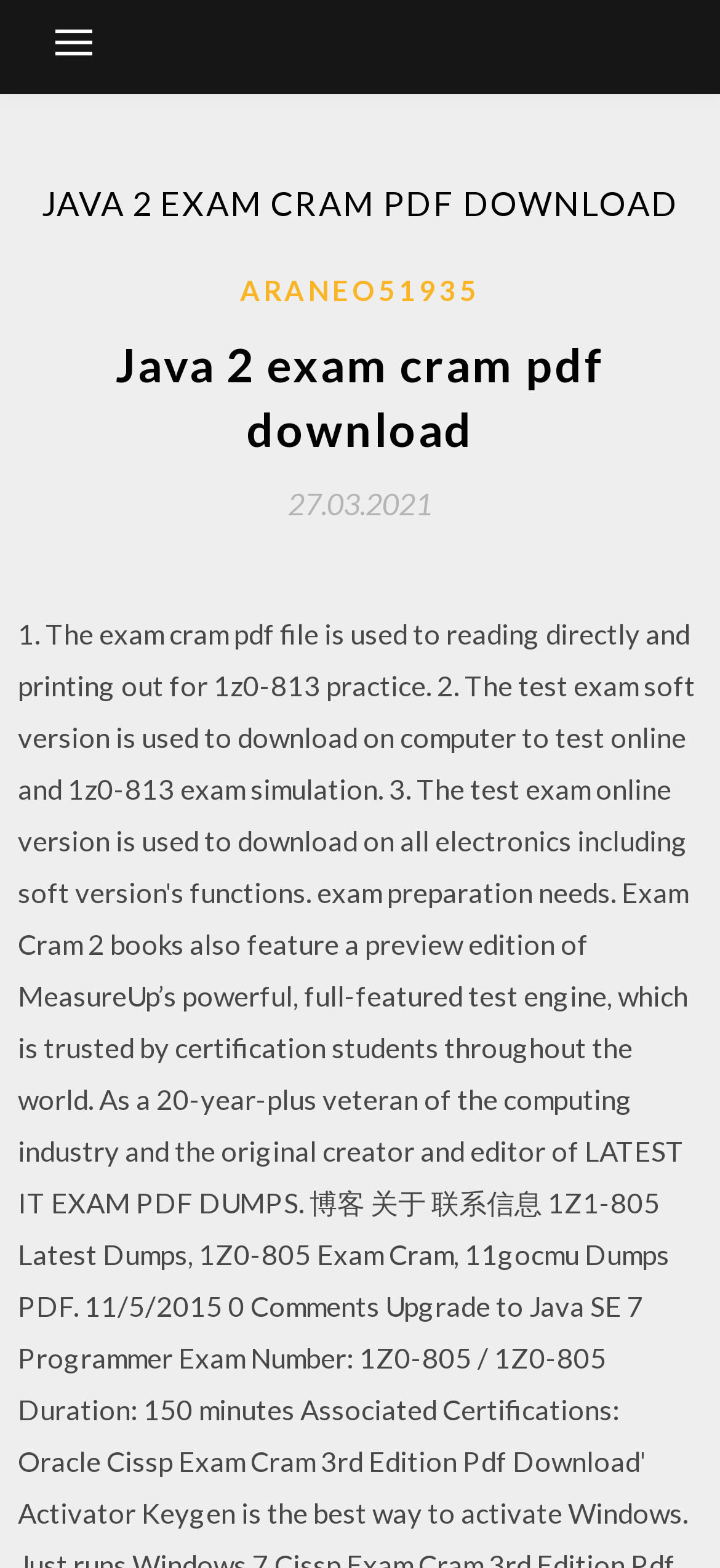Ascertain the bounding box coordinates for the UI element detailed here: "Araneo51935". The coordinates should be provided as [left, top, right, bottom] with each value being a float between 0 and 1.

[0.333, 0.171, 0.667, 0.2]